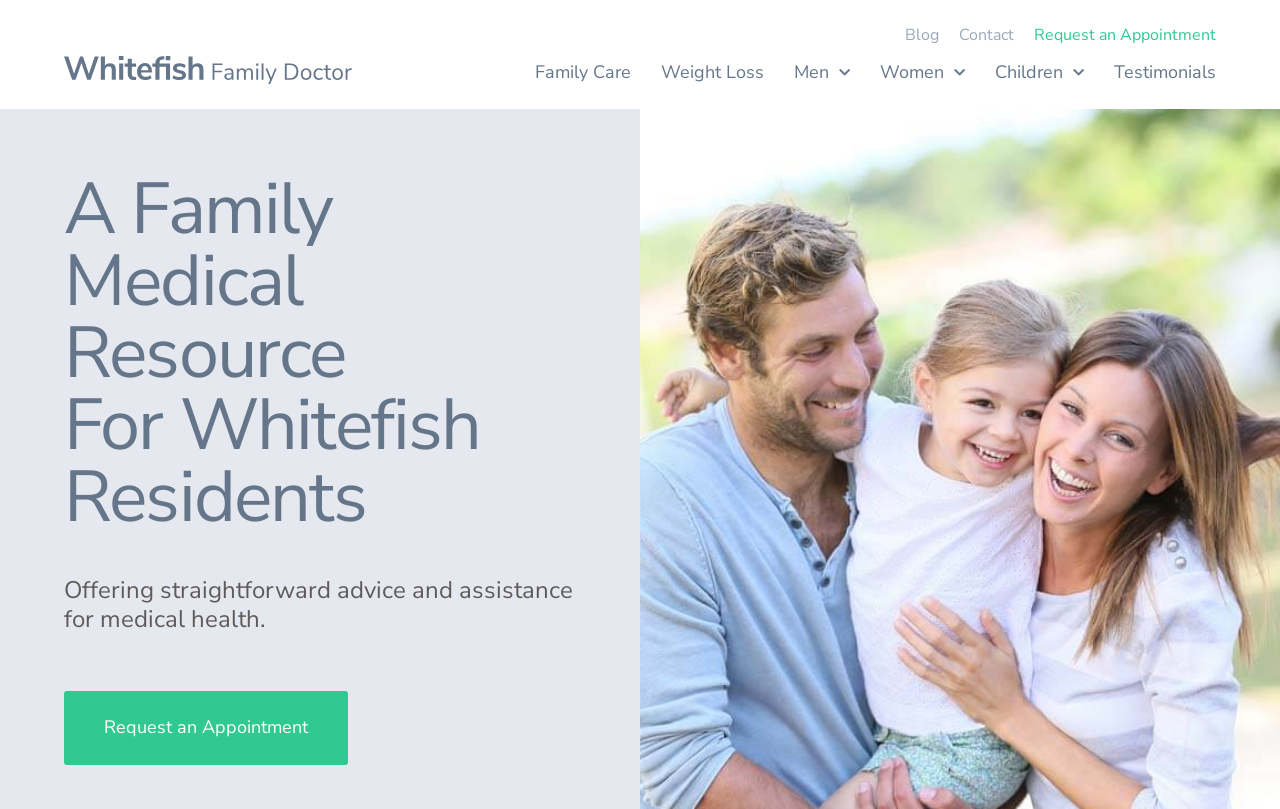Please determine the bounding box coordinates of the element to click on in order to accomplish the following task: "Visit the 'Blog' page". Ensure the coordinates are four float numbers ranging from 0 to 1, i.e., [left, top, right, bottom].

[0.707, 0.032, 0.734, 0.056]